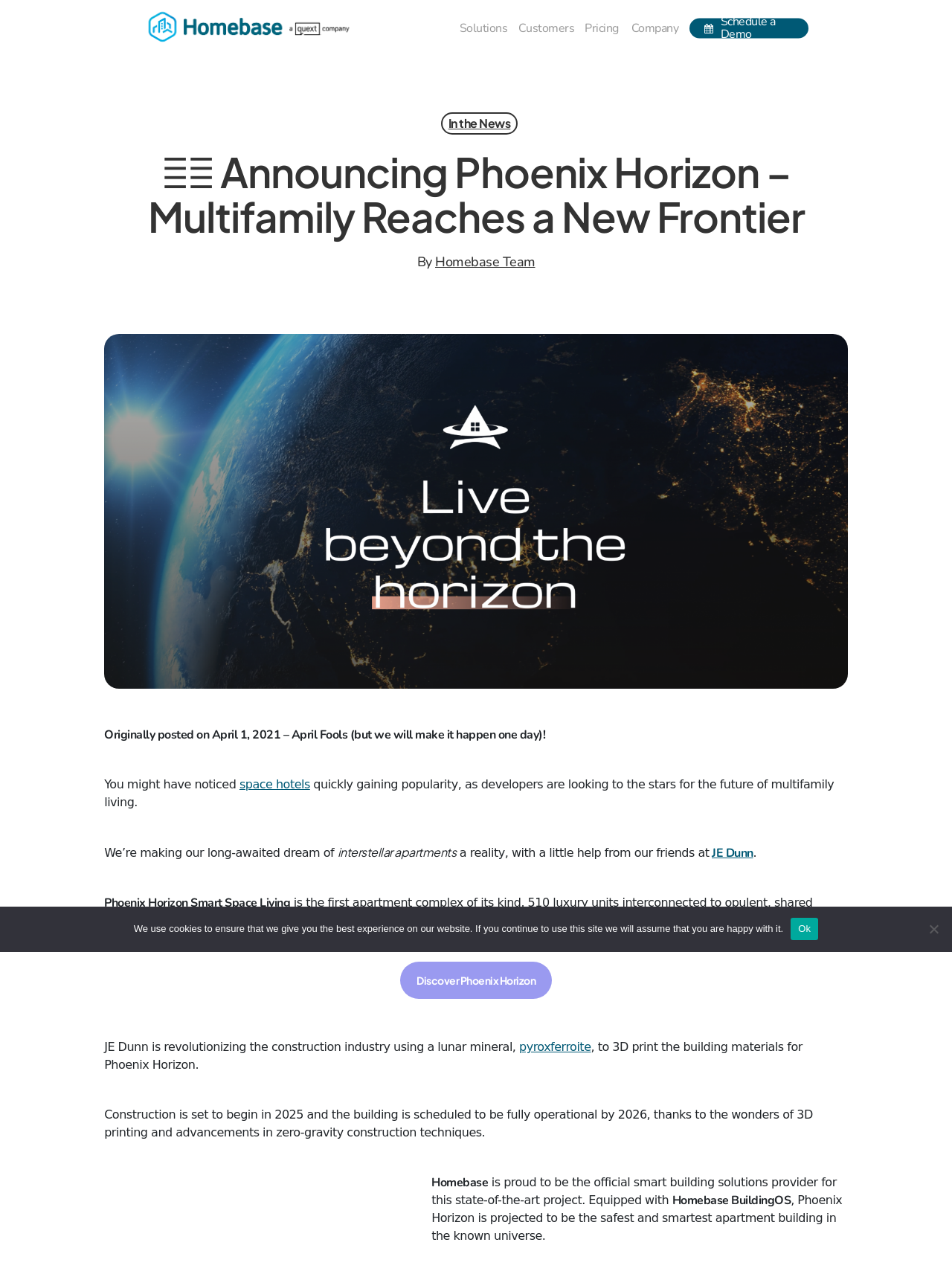What is the expected completion year of the Phoenix Horizon project?
Examine the image and provide an in-depth answer to the question.

I found the answer by reading the text on the webpage, specifically the sentence 'Construction is set to begin in 2025 and the building is scheduled to be fully operational by 2026, thanks to the wonders of 3D printing and advancements in zero-gravity construction techniques.'